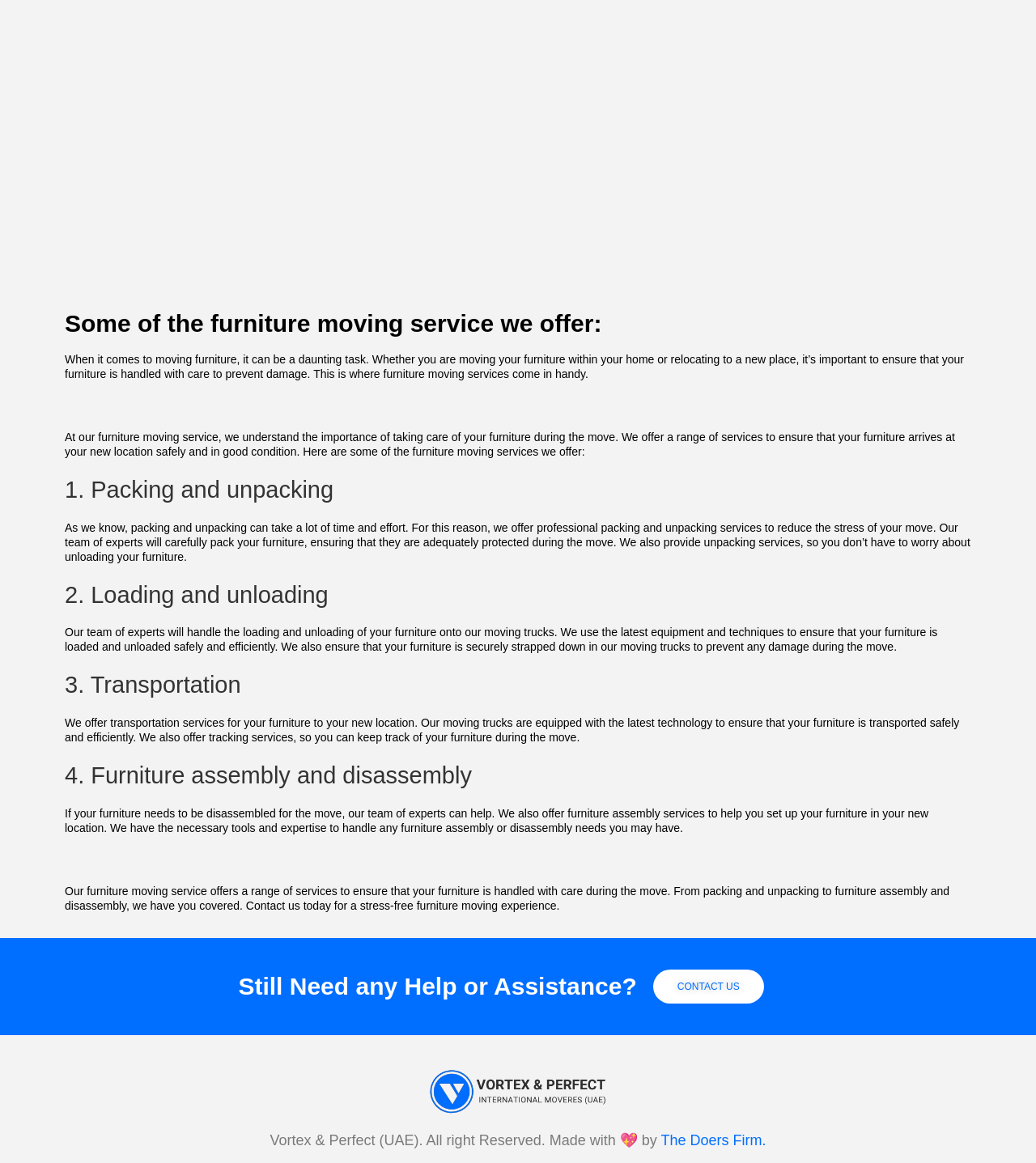Please respond to the question with a concise word or phrase:
What services does the furniture moving company offer?

Packing, loading, transportation, assembly, and more